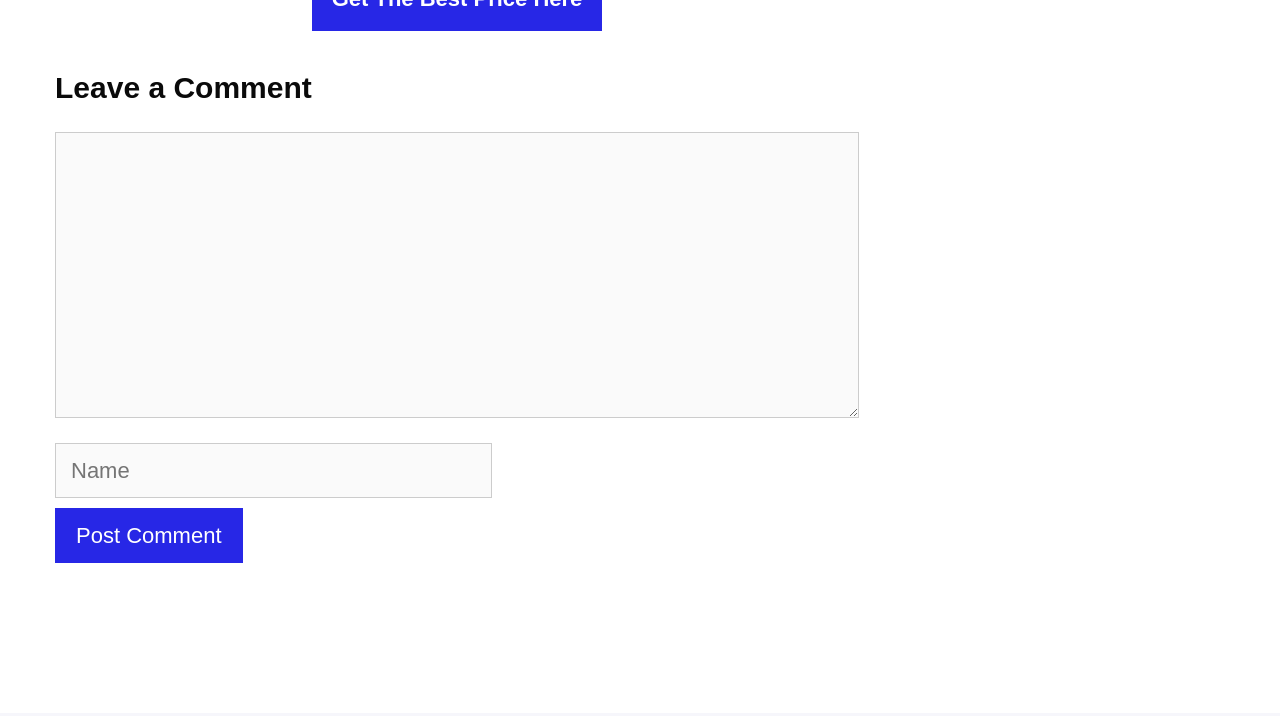Given the element description "parent_node: Comment name="comment"", identify the bounding box of the corresponding UI element.

[0.043, 0.185, 0.671, 0.584]